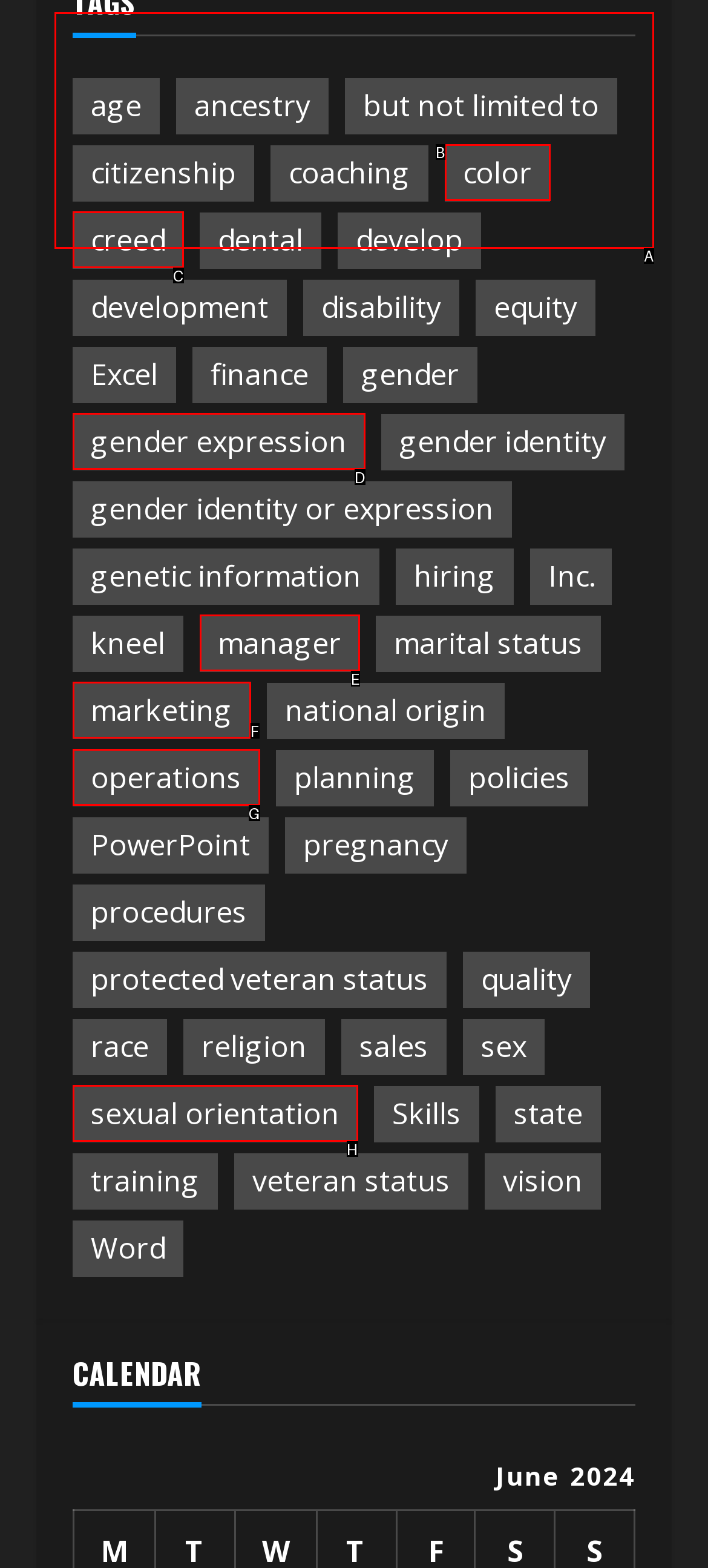Choose the HTML element that should be clicked to achieve this task: Explore 'marketing' options
Respond with the letter of the correct choice.

F